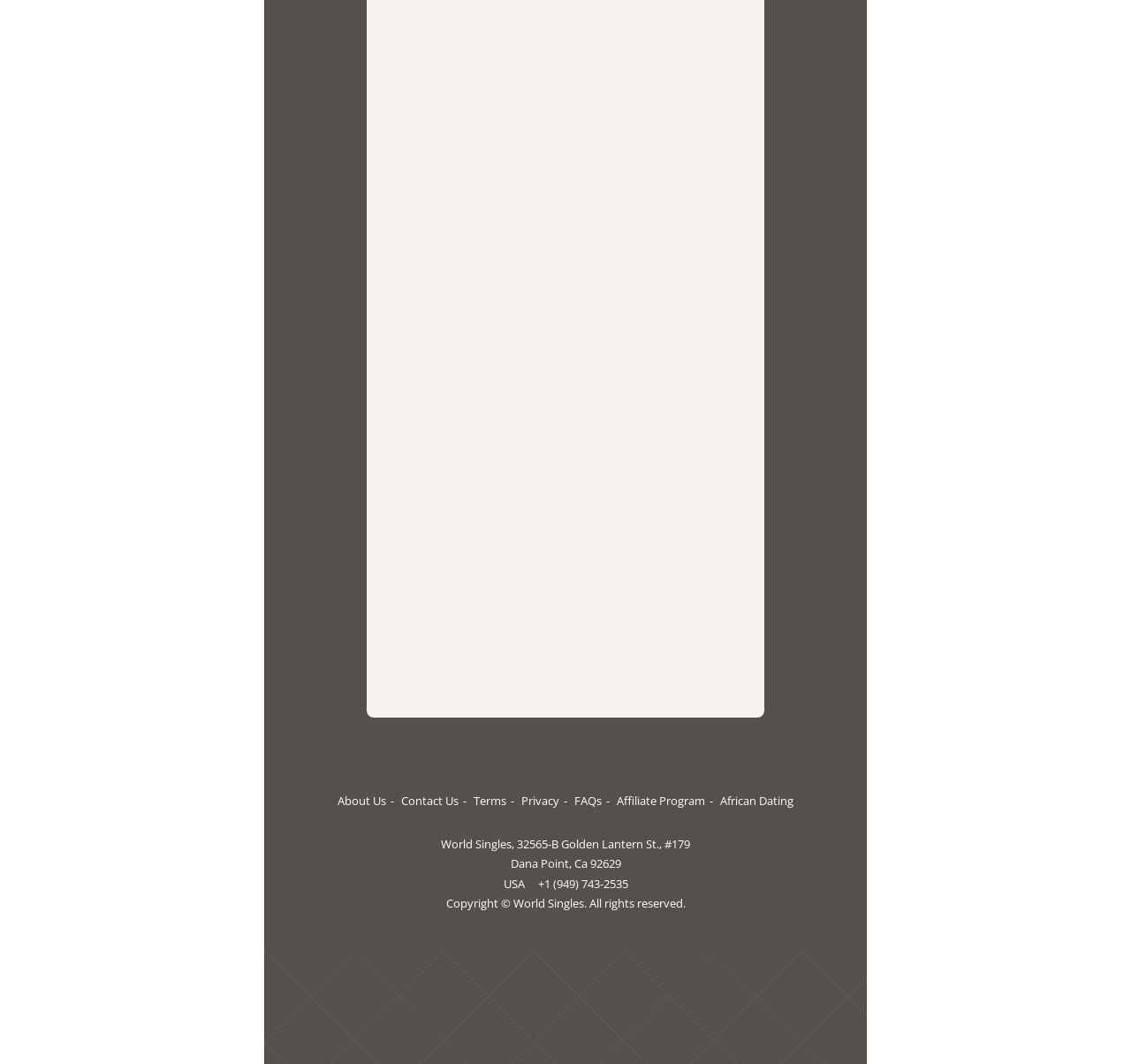Respond with a single word or phrase to the following question:
What year is mentioned in the copyright information?

No specific year